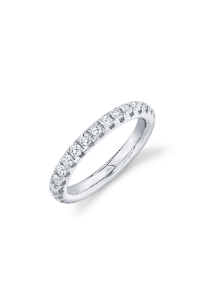Paint a vivid picture of the image with your description.

This image showcases a stunning wedding band from the Shy Creation collection. The elegant ring is designed with a sleek, polished band adorned with a continuous row of sparkling gemstones, creating a timeless and luxurious appearance. The band is perfect for special occasions, symbolizing love and commitment. It is featured alongside a description highlighting its name and availability, with a price tag of $2,490.00, indicating that it is available for special order.